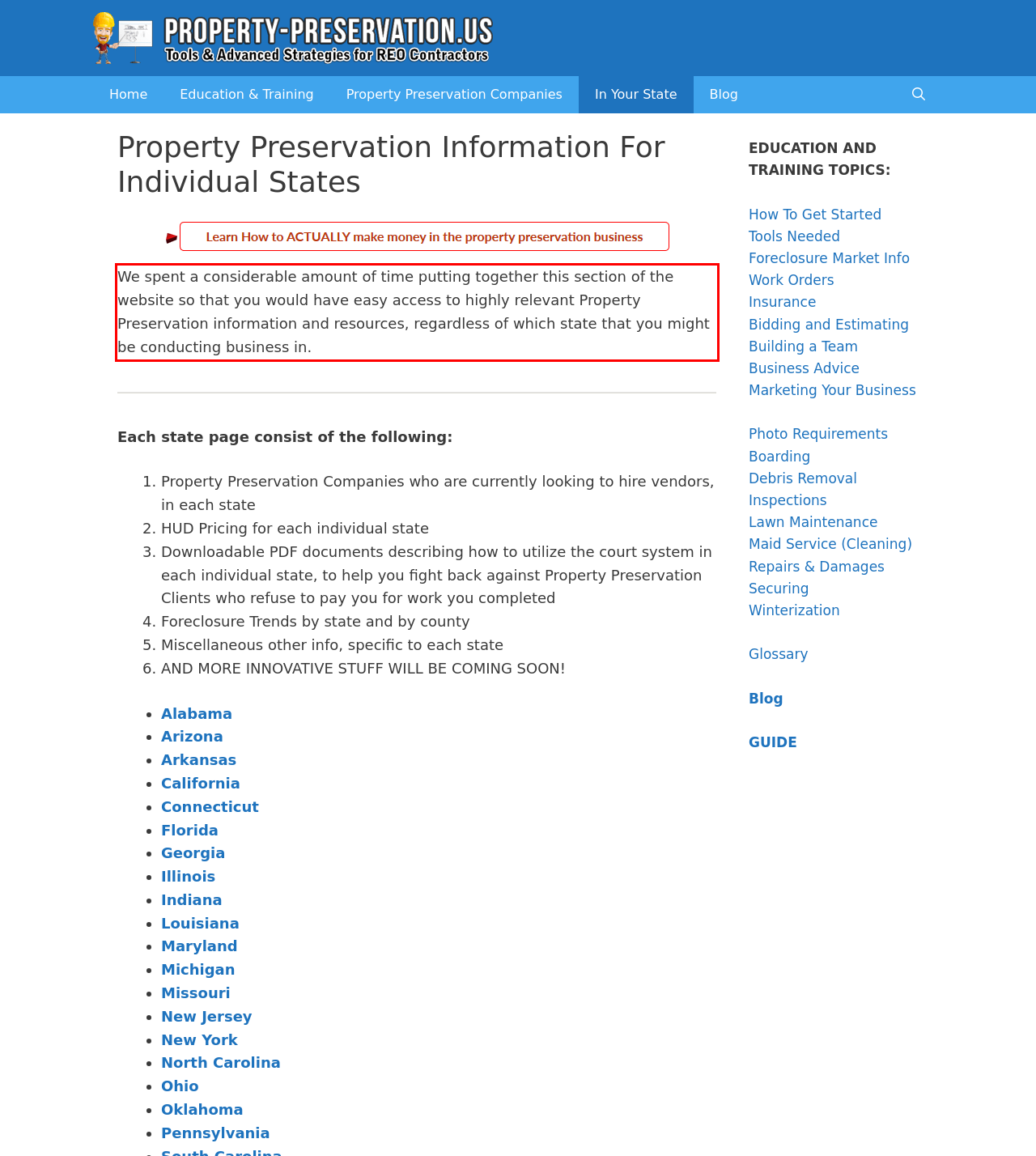Please recognize and transcribe the text located inside the red bounding box in the webpage image.

We spent a considerable amount of time putting together this section of the website so that you would have easy access to highly relevant Property Preservation information and resources, regardless of which state that you might be conducting business in.